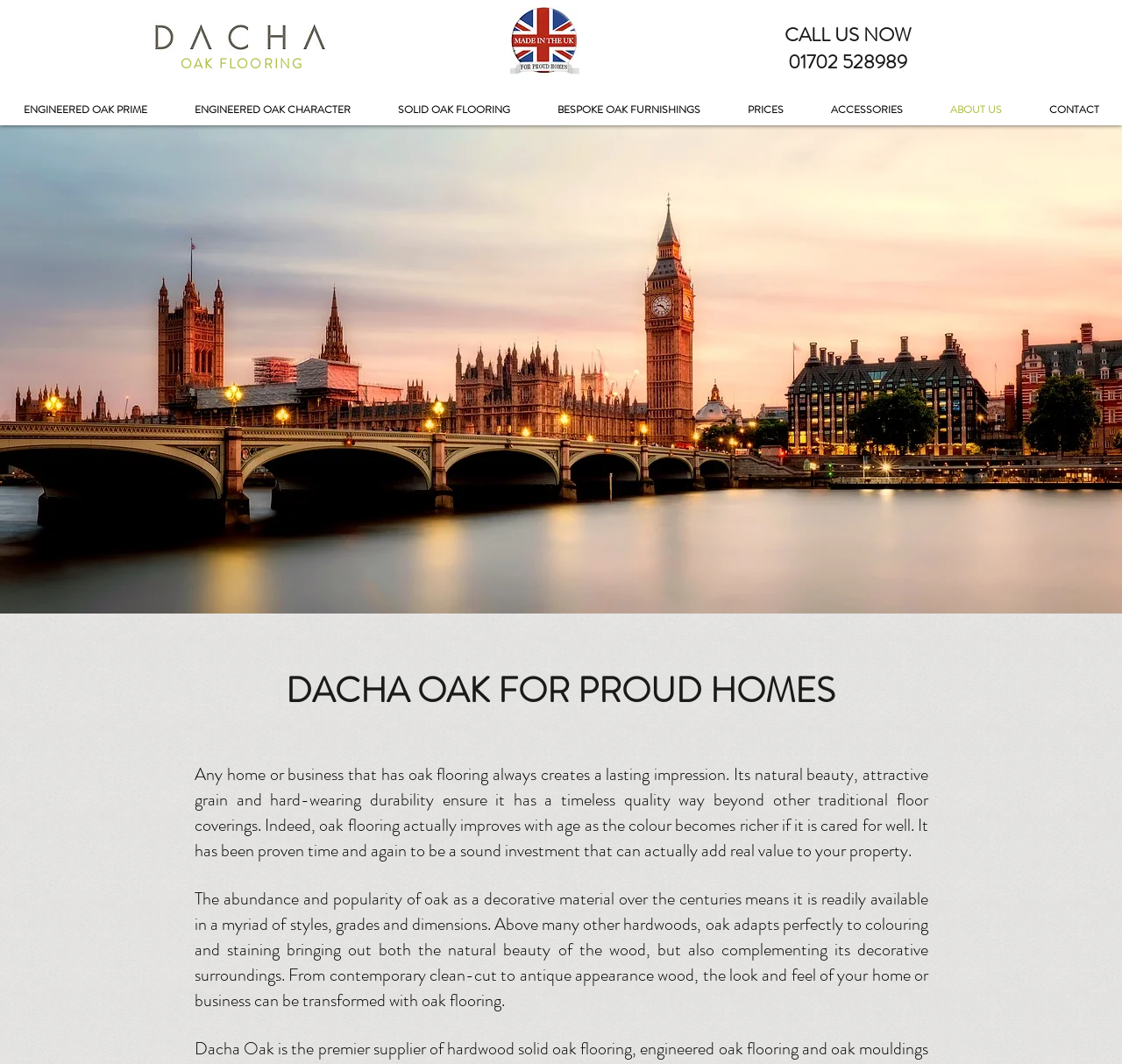Please provide the bounding box coordinates in the format (top-left x, top-left y, bottom-right x, bottom-right y). Remember, all values are floating point numbers between 0 and 1. What is the bounding box coordinate of the region described as: ABOUT US

[0.826, 0.089, 0.914, 0.118]